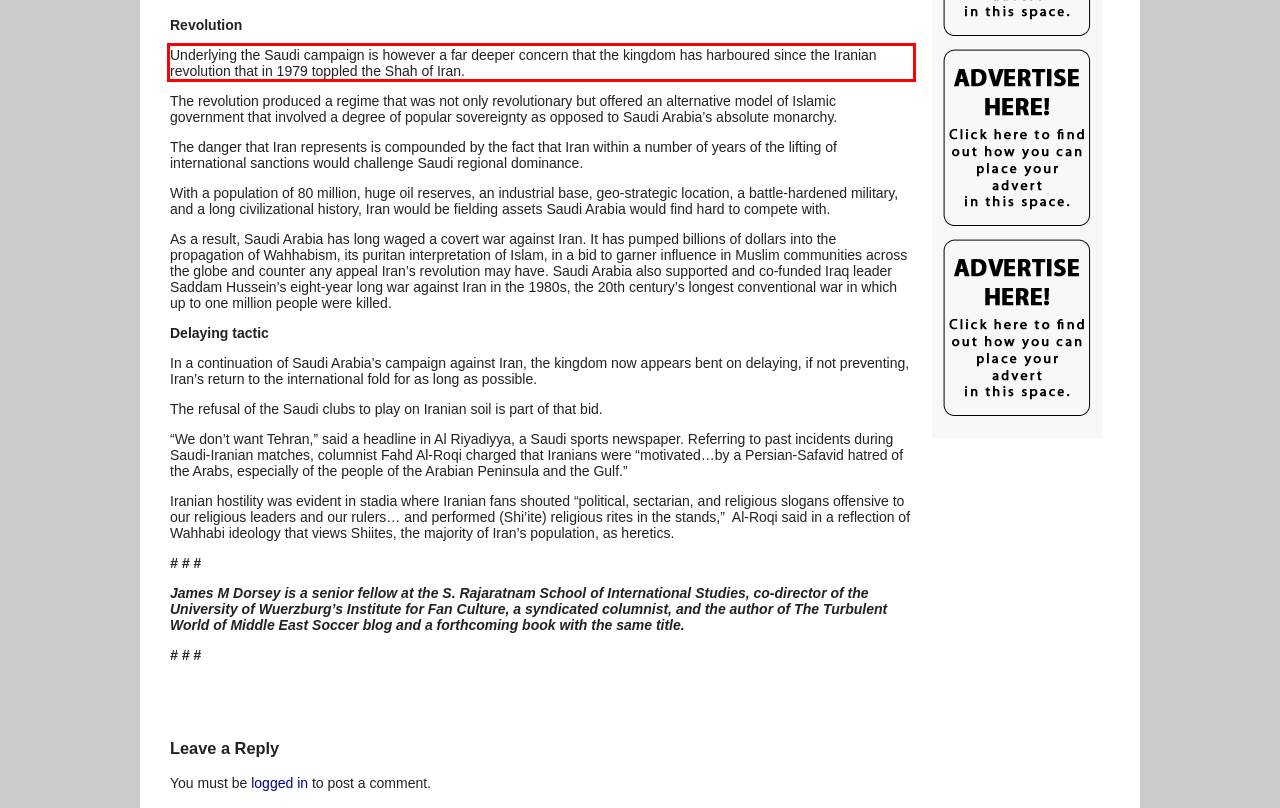Examine the webpage screenshot and use OCR to obtain the text inside the red bounding box.

Underlying the Saudi campaign is however a far deeper concern that the kingdom has harboured since the Iranian revolution that in 1979 toppled the Shah of Iran.